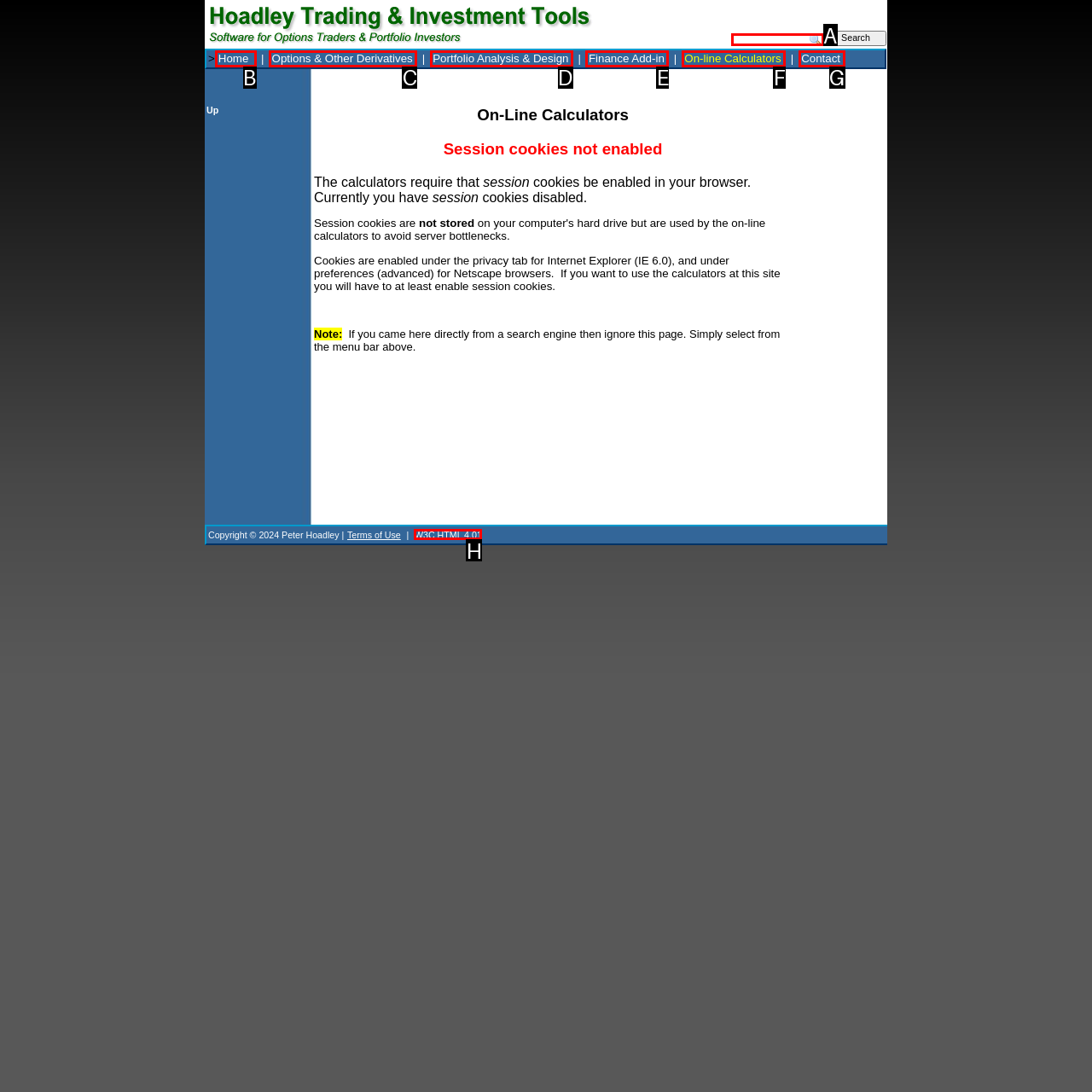Out of the given choices, which letter corresponds to the UI element required to Search for something? Answer with the letter.

A